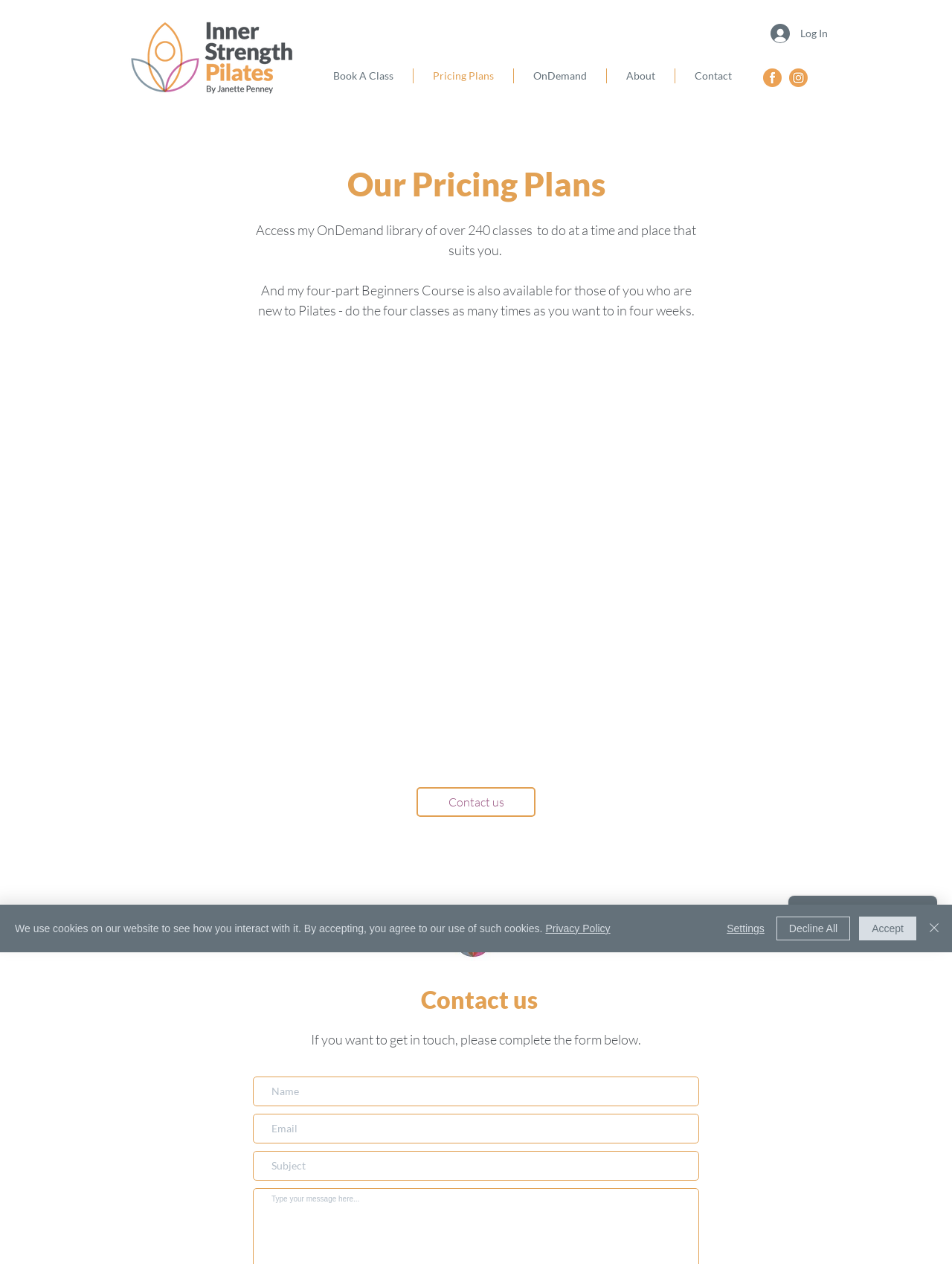Pinpoint the bounding box coordinates of the clickable area necessary to execute the following instruction: "Search for something". The coordinates should be given as four float numbers between 0 and 1, namely [left, top, right, bottom].

None